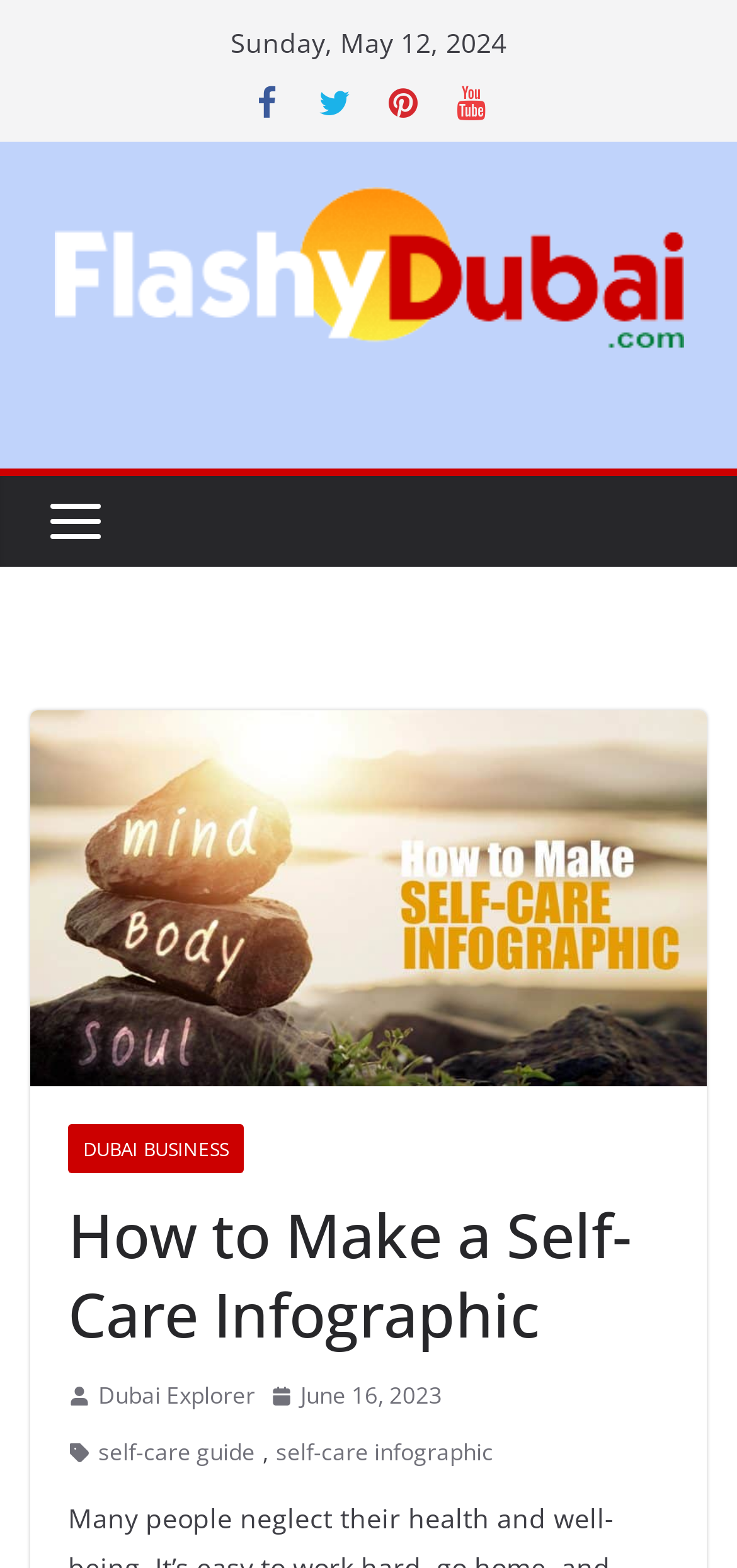Determine the bounding box for the HTML element described here: "alt="FlashyDubai.com"". The coordinates should be given as [left, top, right, bottom] with each number being a float between 0 and 1.

[0.073, 0.12, 0.927, 0.223]